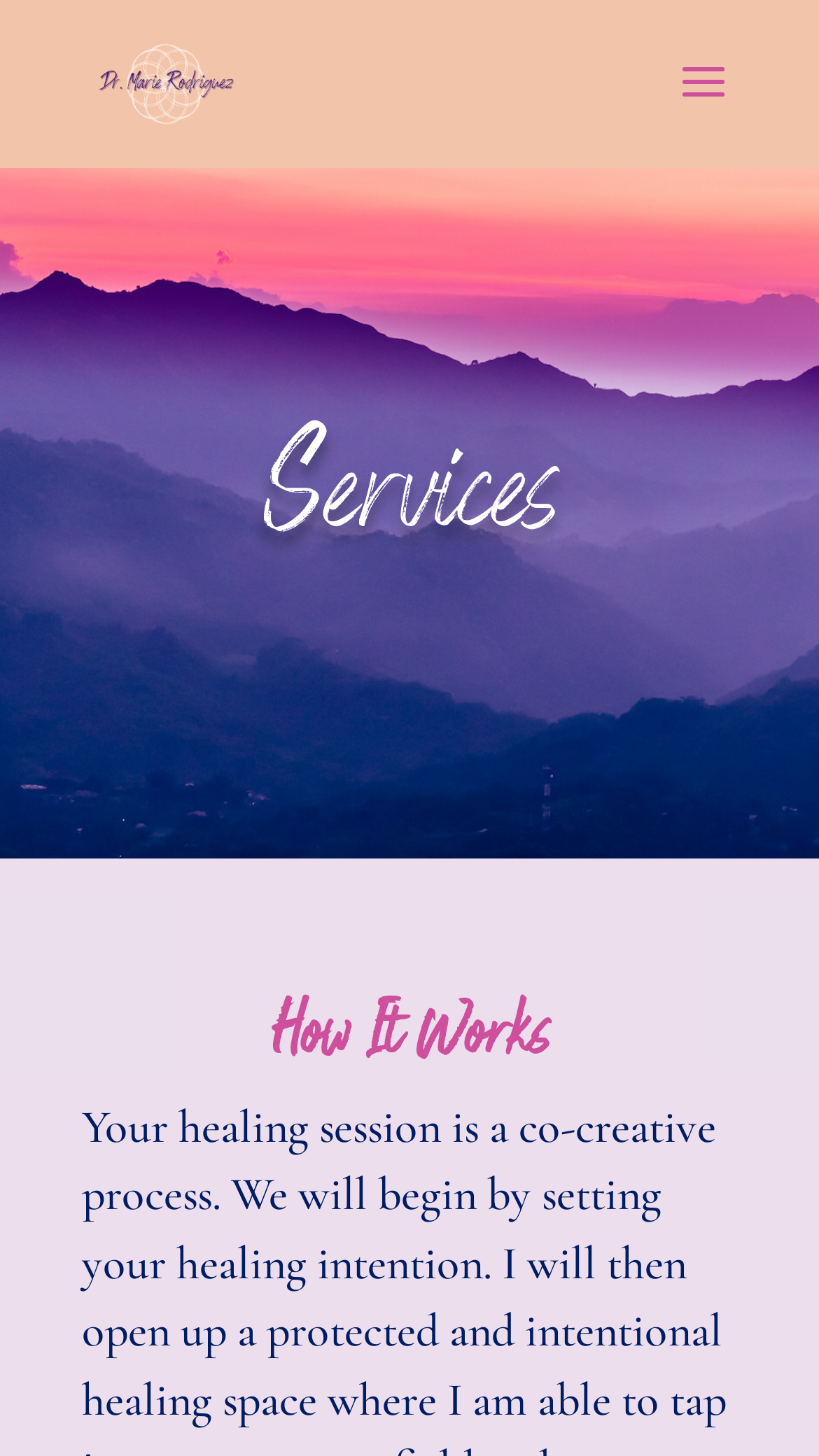Using the format (top-left x, top-left y, bottom-right x, bottom-right y), and given the element description, identify the bounding box coordinates within the screenshot: alt="Dr. Marie Rodriguez"

[0.11, 0.038, 0.295, 0.07]